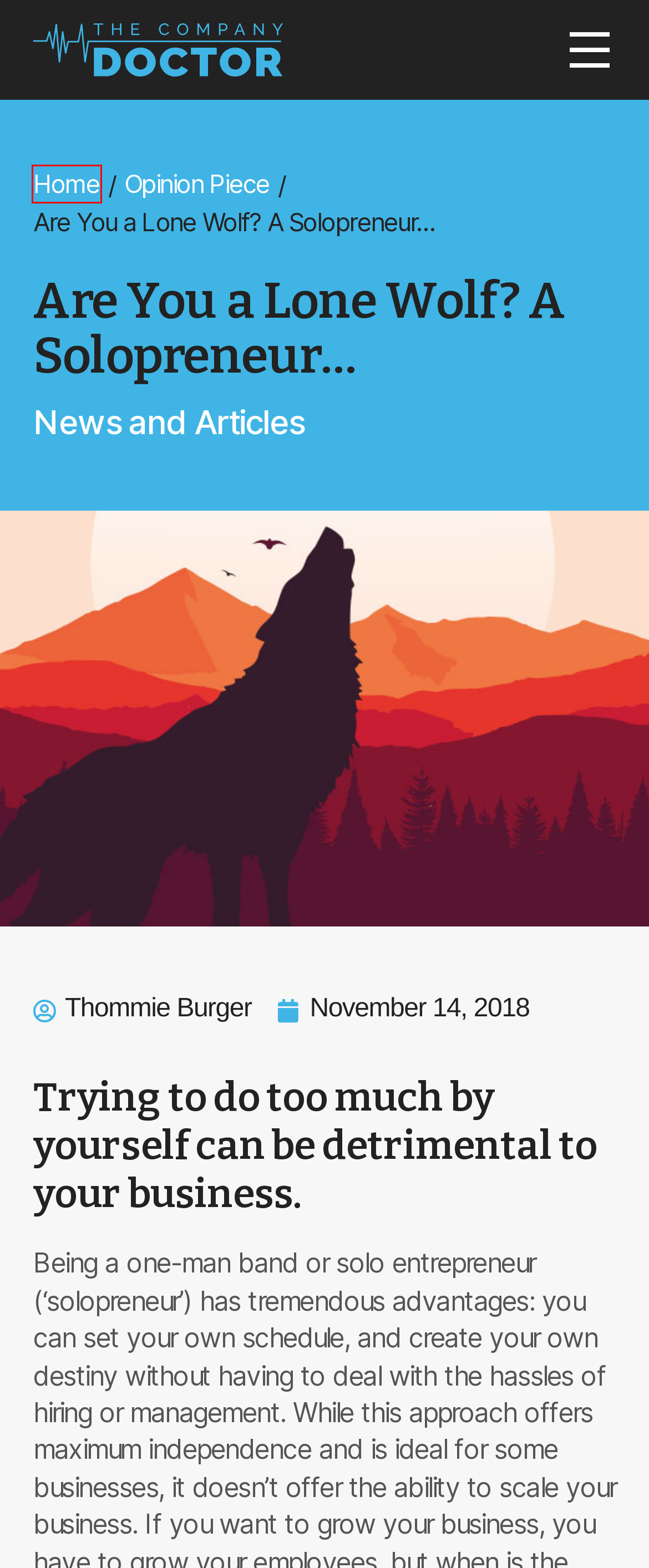You have been given a screenshot of a webpage, where a red bounding box surrounds a UI element. Identify the best matching webpage description for the page that loads after the element in the bounding box is clicked. Options include:
A. Top Business Consultant that Will Save You Time in 2023 | TCD
B. Thommie Burger | The Company Doctor
C. Opinion Piece | The Company Doctor
D. Contact The Company Doctor ― Business Consulting Services
E. Awesome Blog Articles to Help Startups & Entrepreneurs in SA
F. Expert Business Consultants for Startups and SMEs in 2023 | TCD
G. #1 Expert Business Consulting Services: Top Business Plans & More | TCD
H. Enquire ― Get a Competitive Quote from The Company Doctor

F